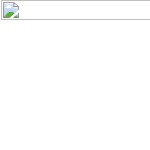What is the significance of the stamp?
Refer to the image and give a detailed response to the question.

The caption explains that the stamp marks the significance of Arizona's admission to the United States, symbolizing state pride and heritage. This implies that the stamp is a commemoration of Arizona becoming a part of the United States.